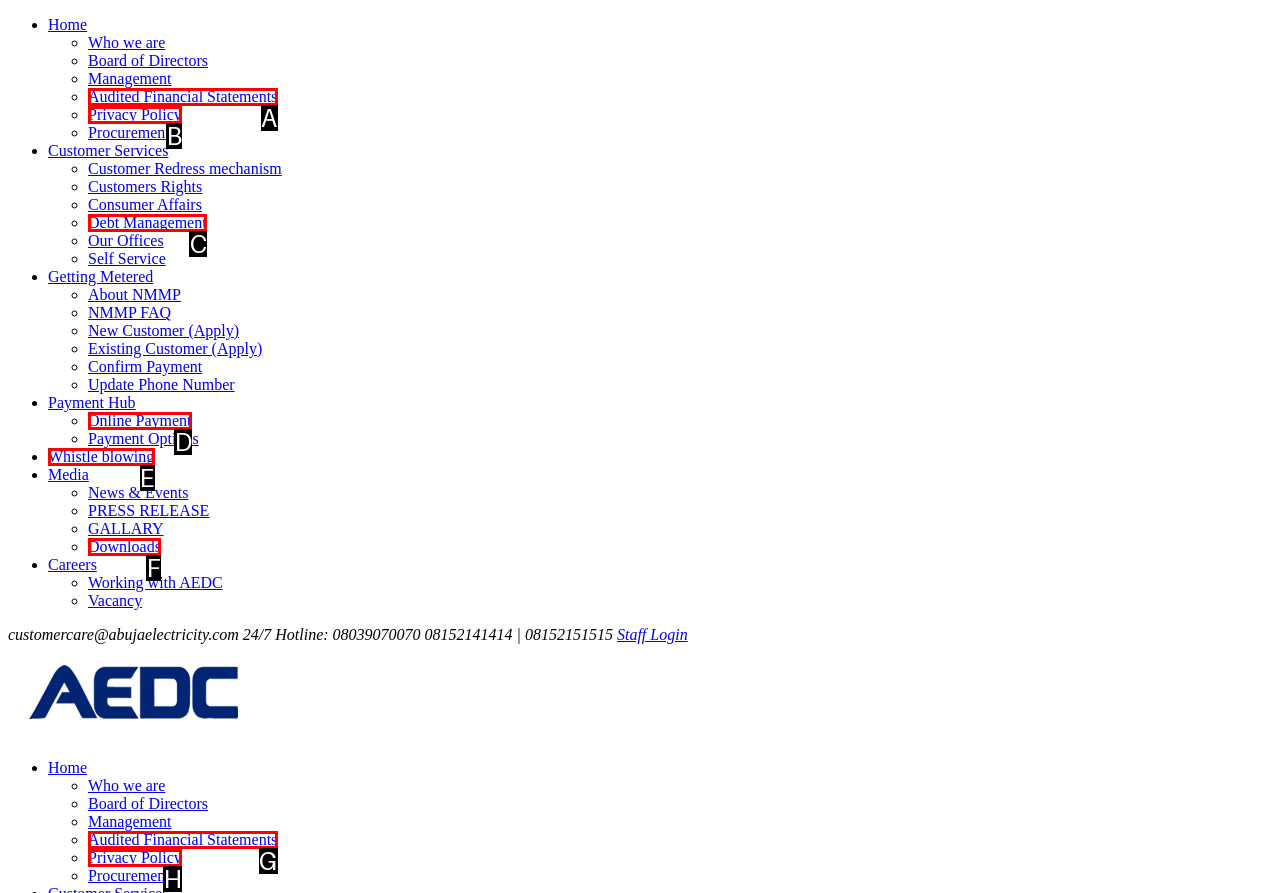Select the option that matches the description: Online Payment. Answer with the letter of the correct option directly.

D